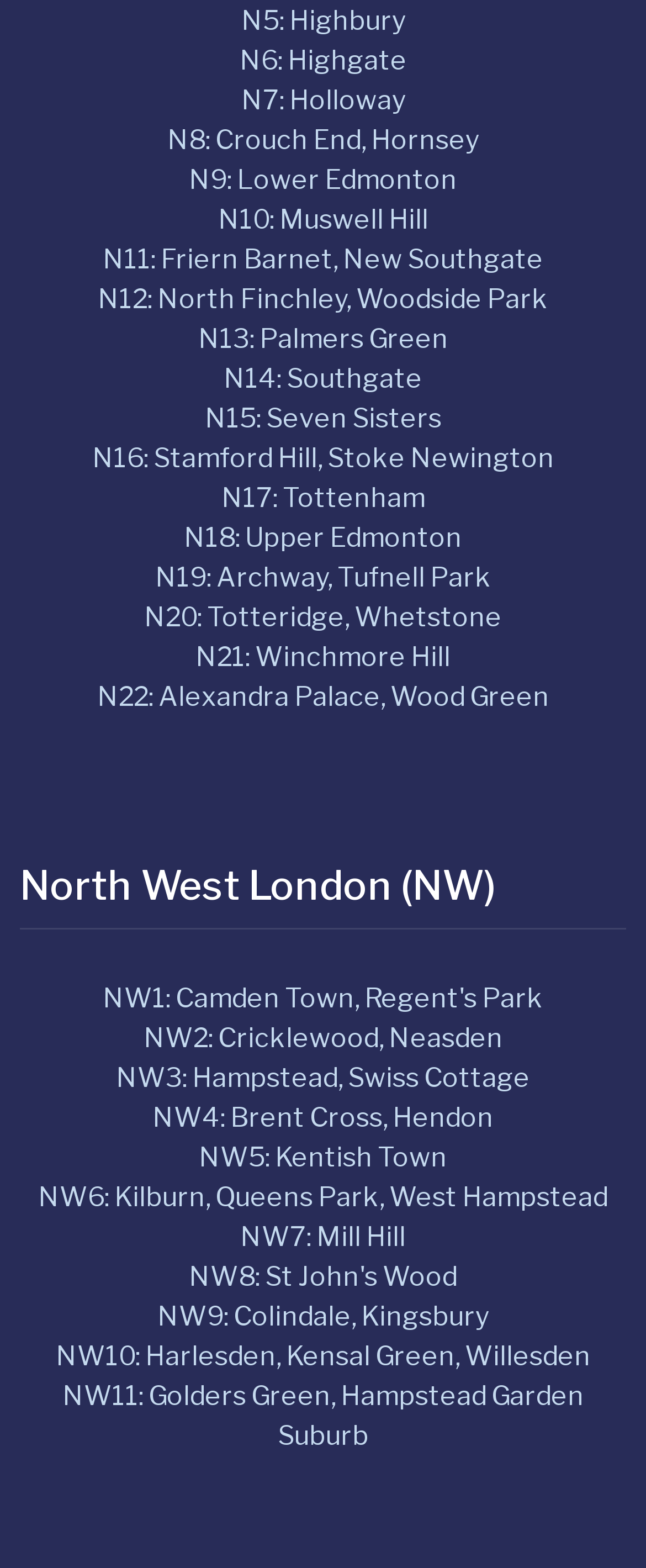Can you specify the bounding box coordinates for the region that should be clicked to fulfill this instruction: "Go to N11: Friern Barnet, New Southgate".

[0.159, 0.155, 0.841, 0.175]